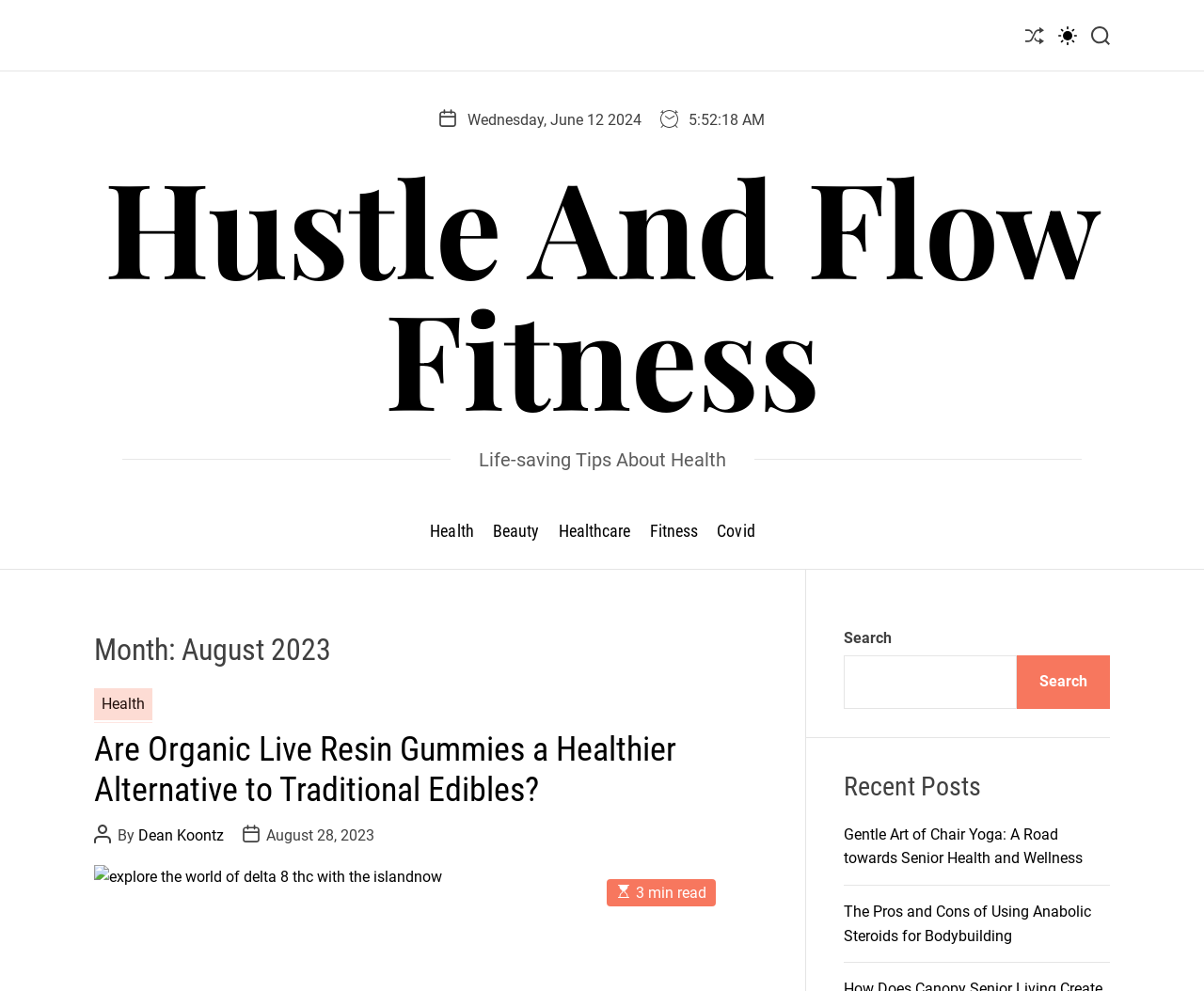Bounding box coordinates should be in the format (top-left x, top-left y, bottom-right x, bottom-right y) and all values should be floating point numbers between 0 and 1. Determine the bounding box coordinate for the UI element described as: Show accessibility configuration menu

None